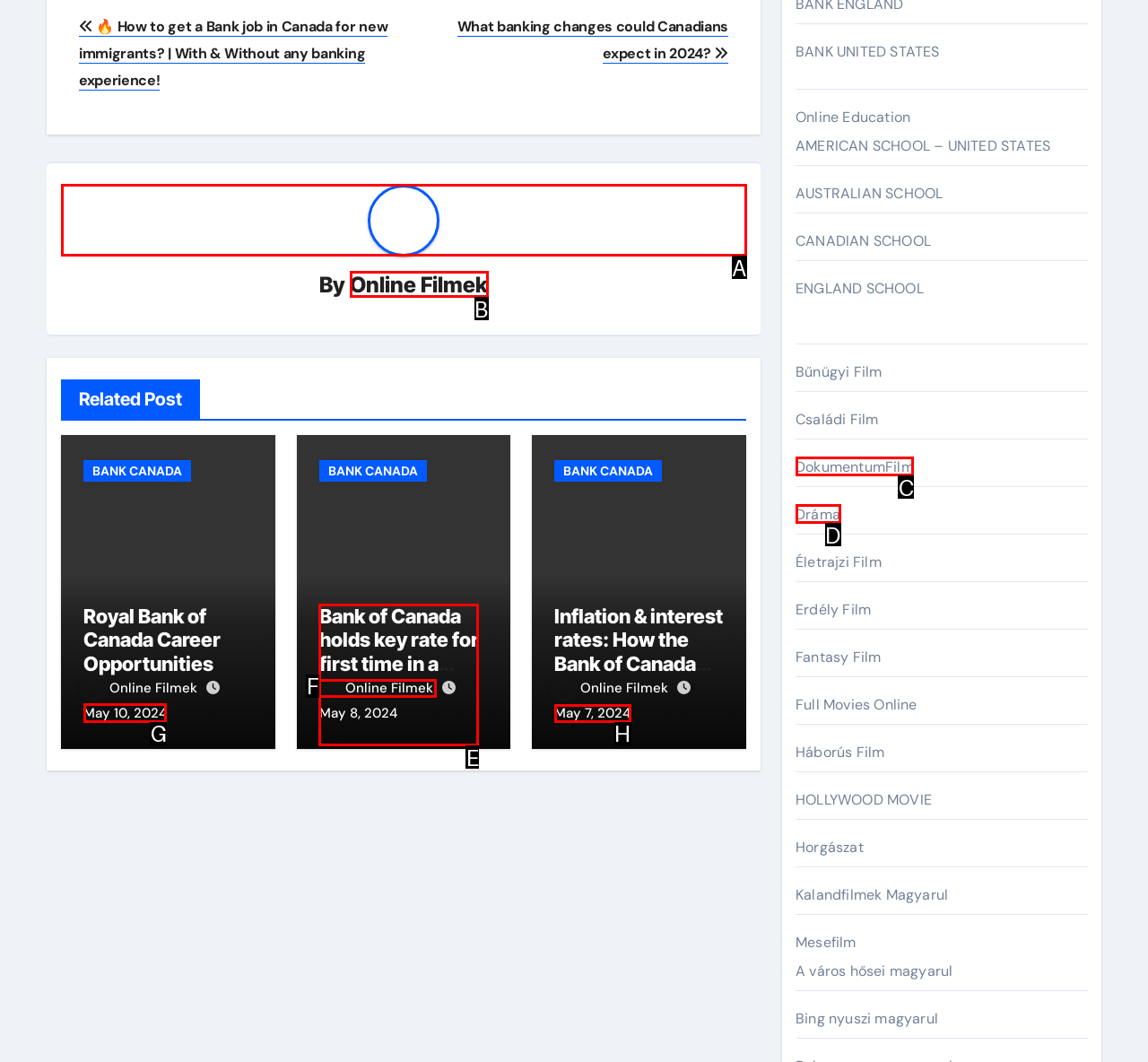Point out the HTML element I should click to achieve the following task: Check the latest news on May 10, 2024 Provide the letter of the selected option from the choices.

G